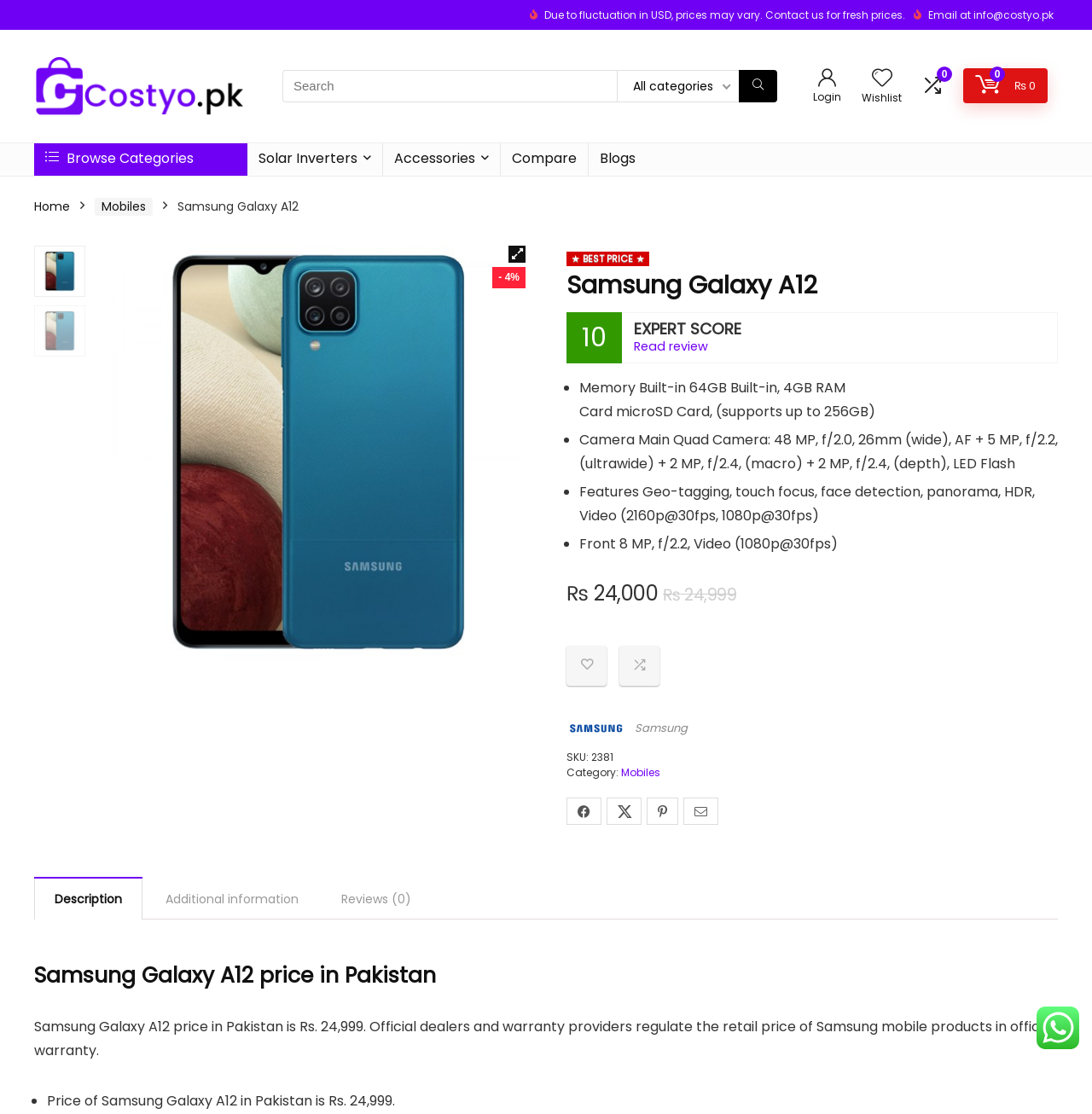Identify the main title of the webpage and generate its text content.

Samsung Galaxy A12